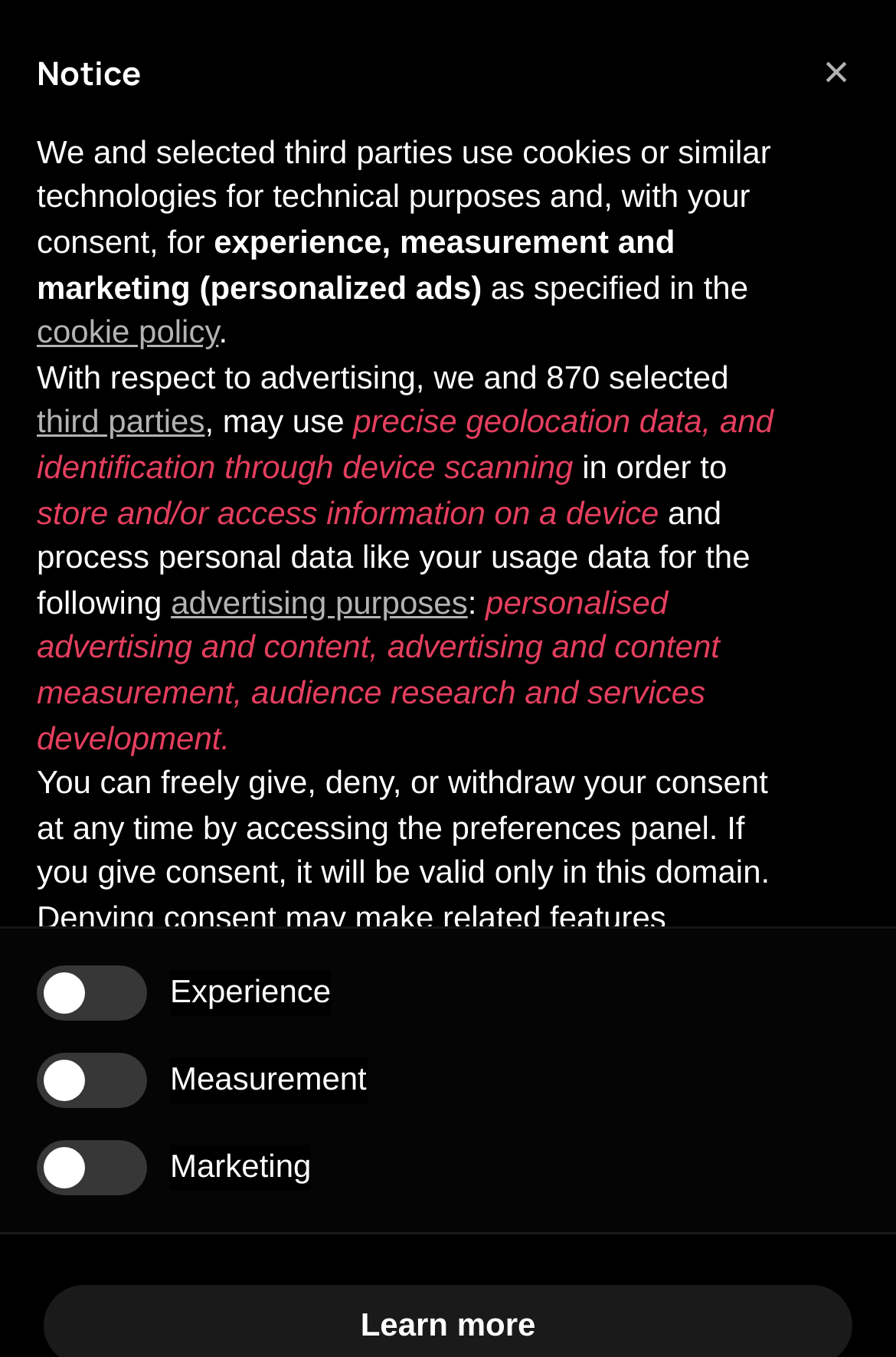Carefully observe the image and respond to the question with a detailed answer:
What is the purpose of the 'Accept all' button?

The 'Accept all' button is likely to consent to all the options presented in the preferences panel, allowing the website to use cookies and similar technologies for various purposes, including experience, measurement, and marketing.